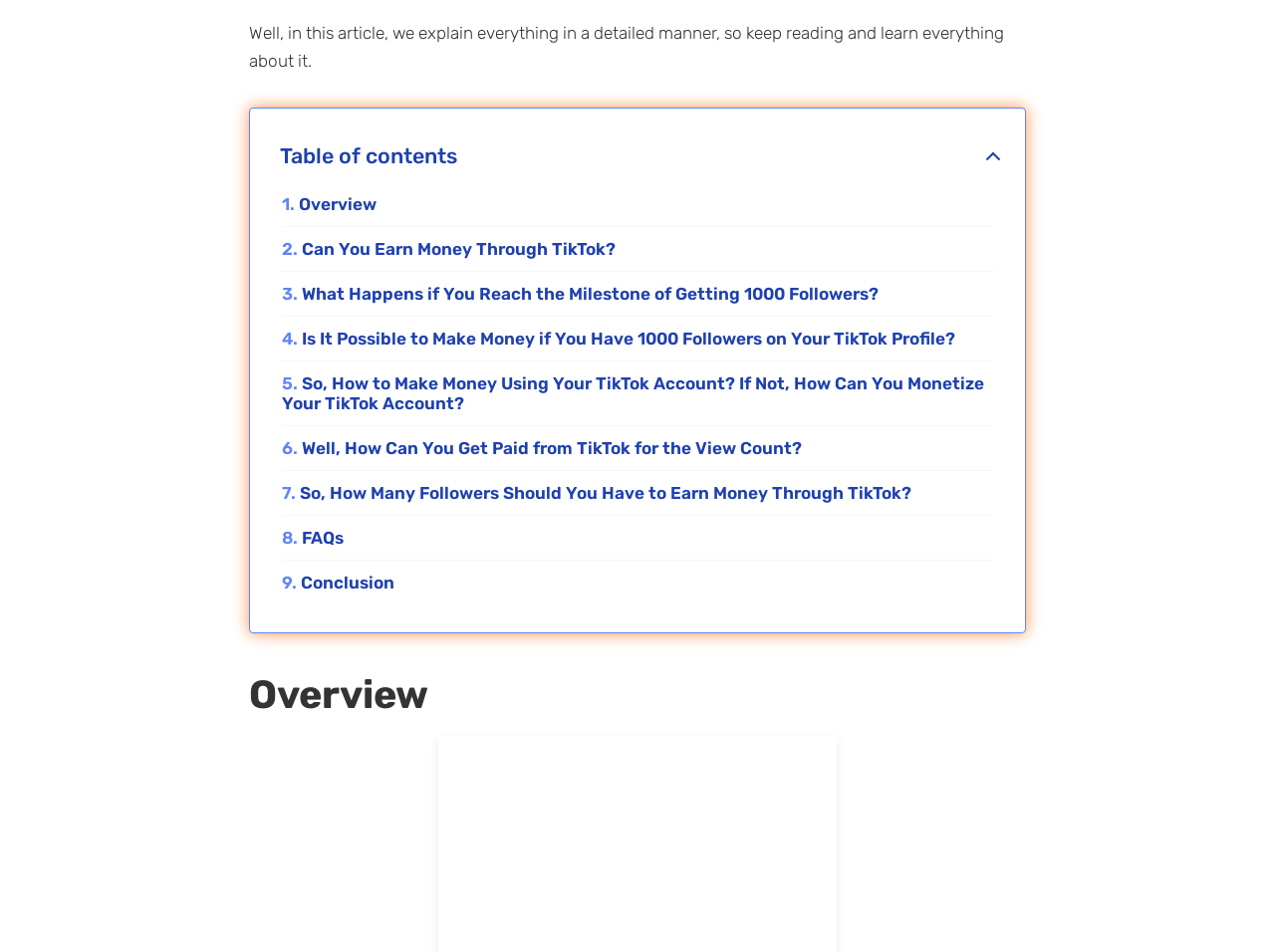Identify and provide the bounding box coordinates of the UI element described: "Conclusion". The coordinates should be formatted as [left, top, right, bottom], with each number being a float between 0 and 1.

[0.221, 0.601, 0.309, 0.622]